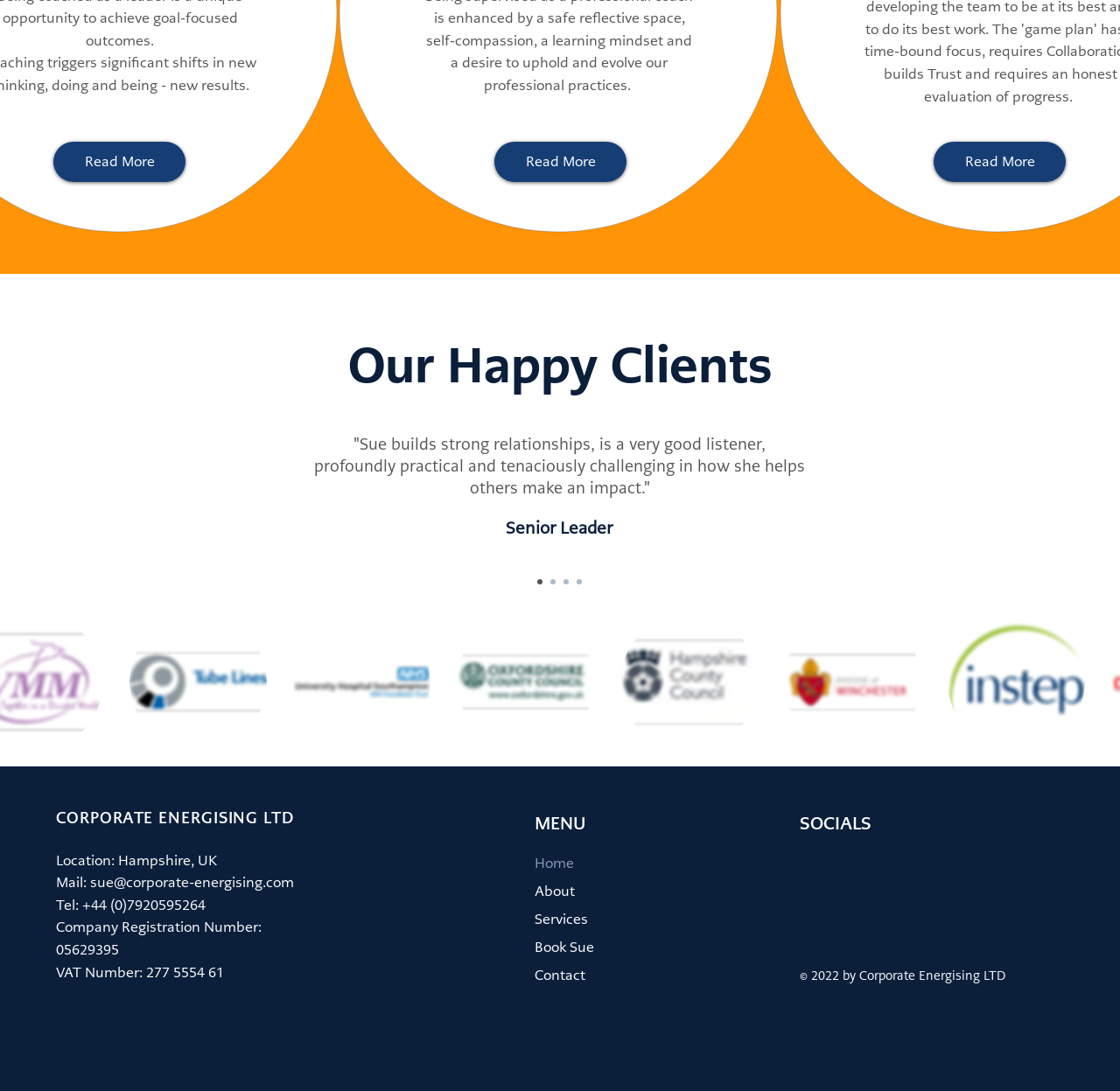Please locate the UI element described by "CORPORATE ENERGISING LTD" and provide its bounding box coordinates.

[0.05, 0.739, 0.262, 0.758]